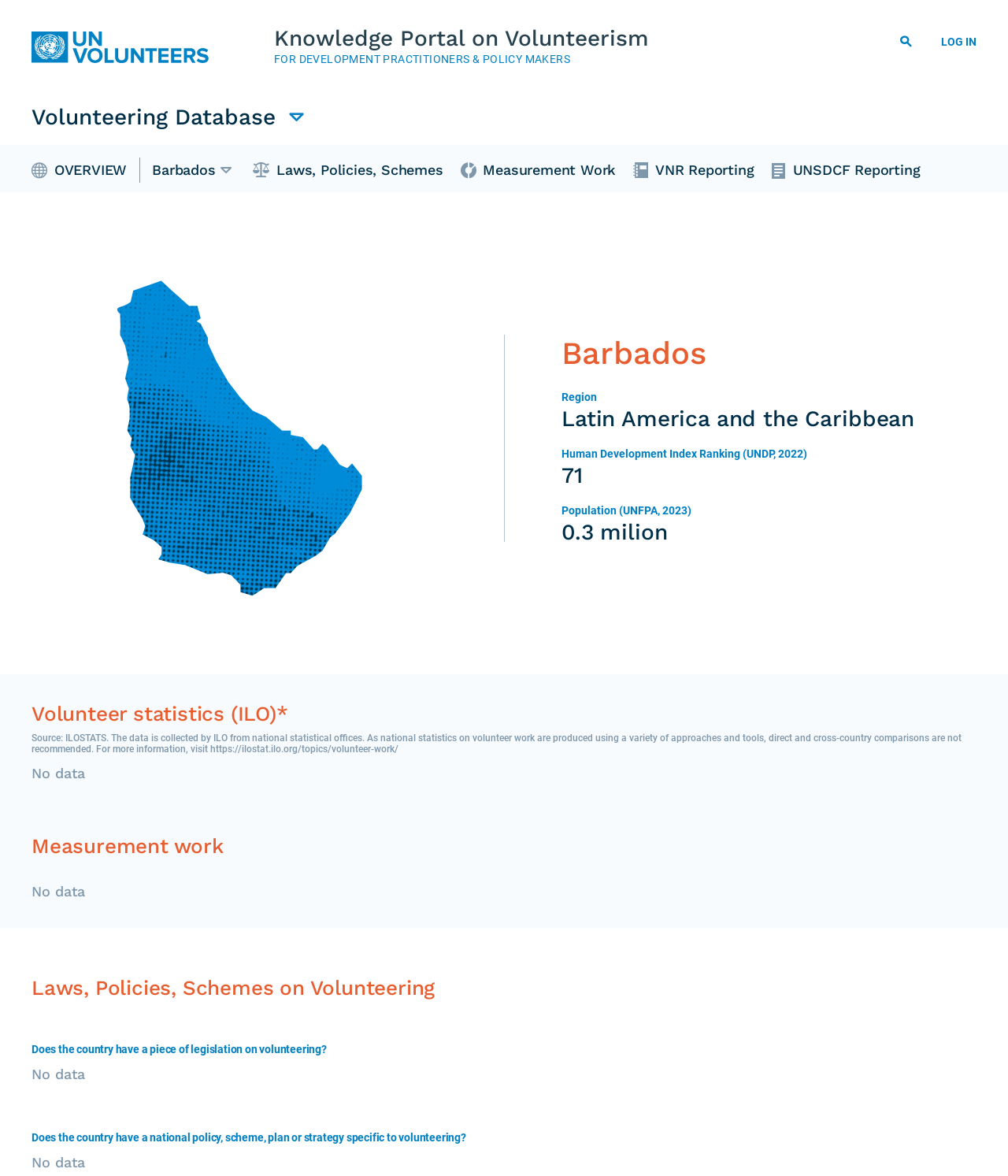Answer the question with a brief word or phrase:
What is the purpose of the 'Volunteering Database' section?

To provide information on volunteering